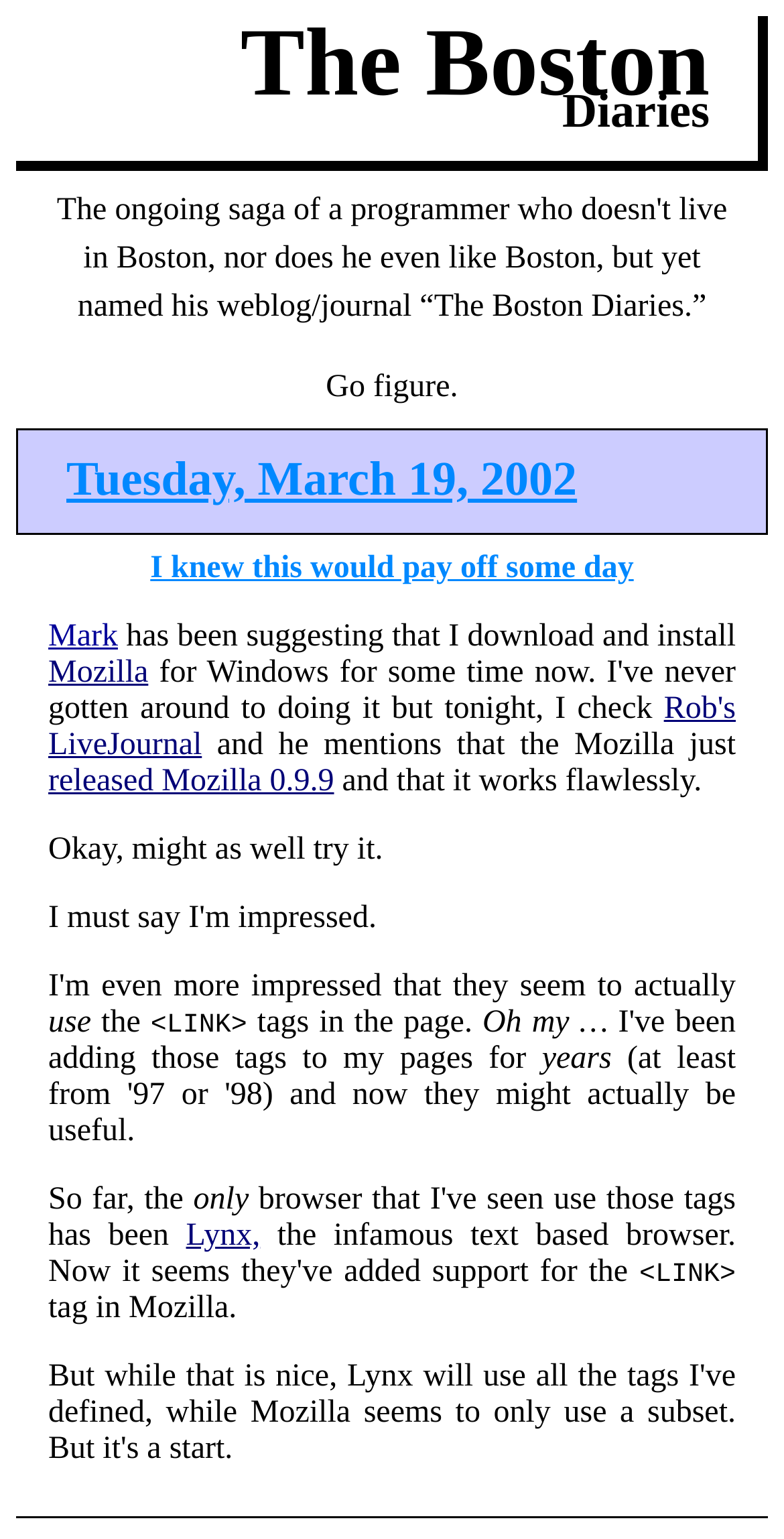Answer this question using a single word or a brief phrase:
What is the version of Mozilla mentioned in the webpage?

0.9.9